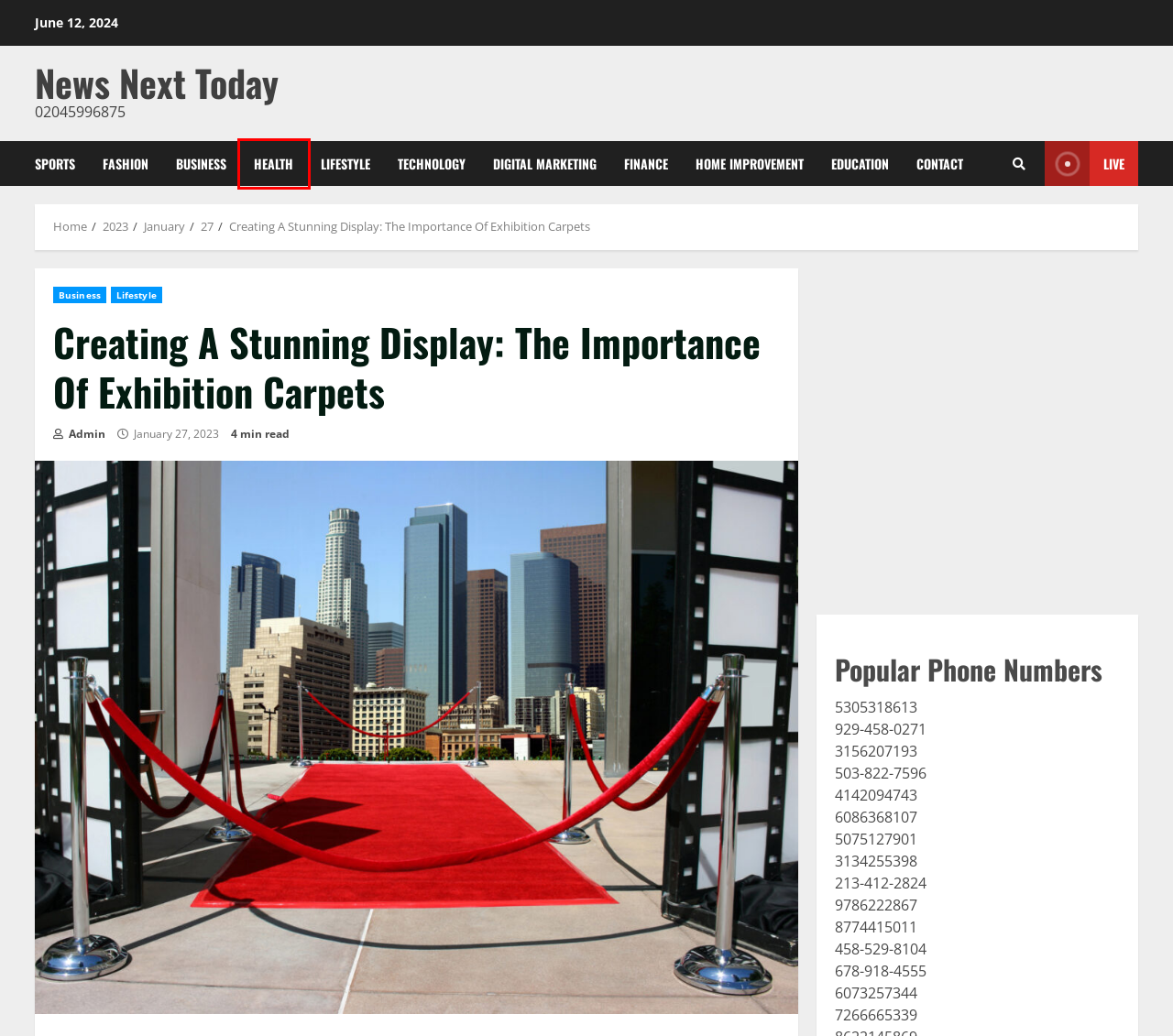You are given a screenshot of a webpage with a red bounding box around an element. Choose the most fitting webpage description for the page that appears after clicking the element within the red bounding box. Here are the candidates:
A. Technology - News Next Today
B. Health - News Next Today
C. Contact - News Next Today
D. Sports - News Next Today
E. Lifestyle - News Next Today
F. Finance - News Next Today
G. Education - News Next Today
H. Home improvement - News Next Today

B